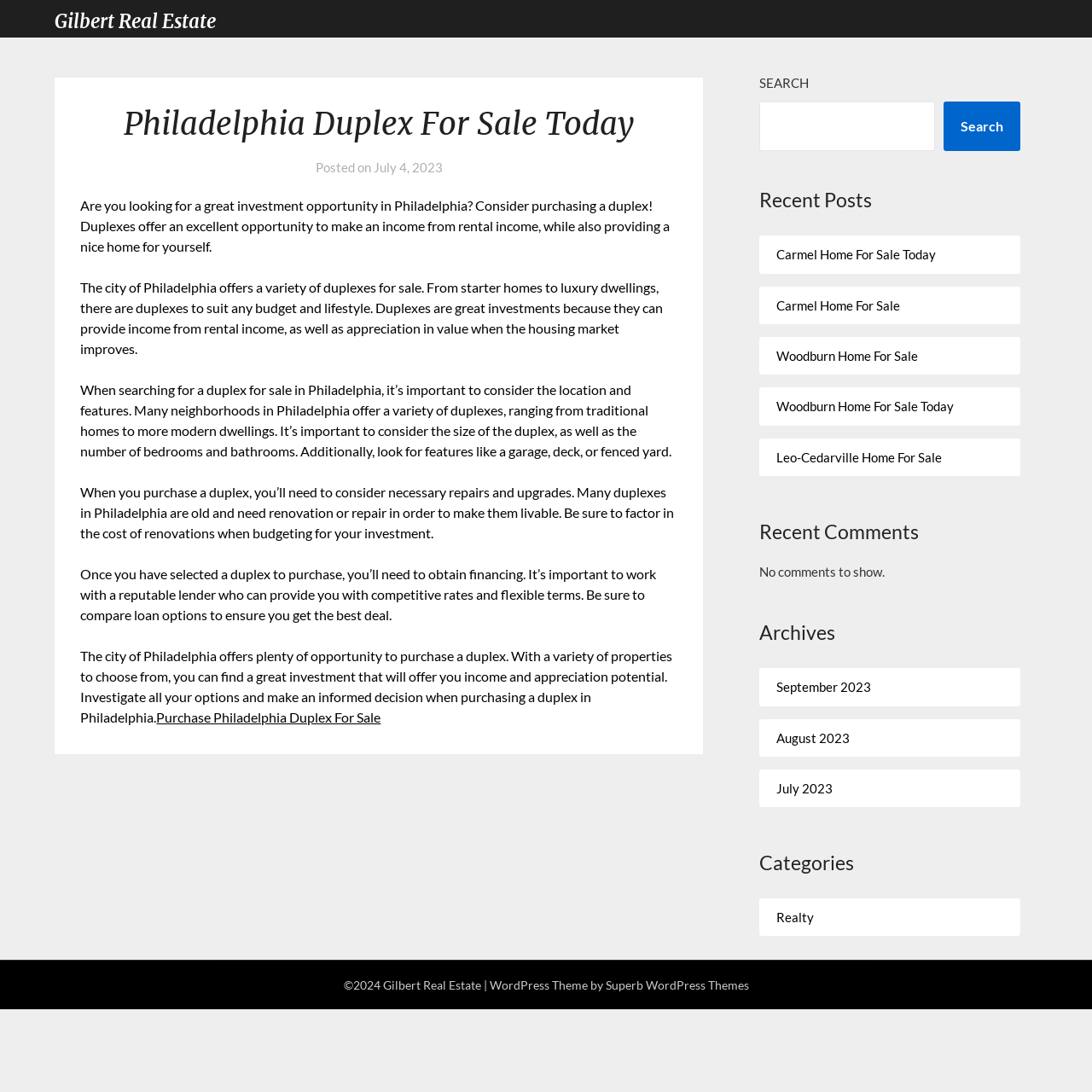What is the purpose of the search box?
Refer to the screenshot and respond with a concise word or phrase.

To search the website